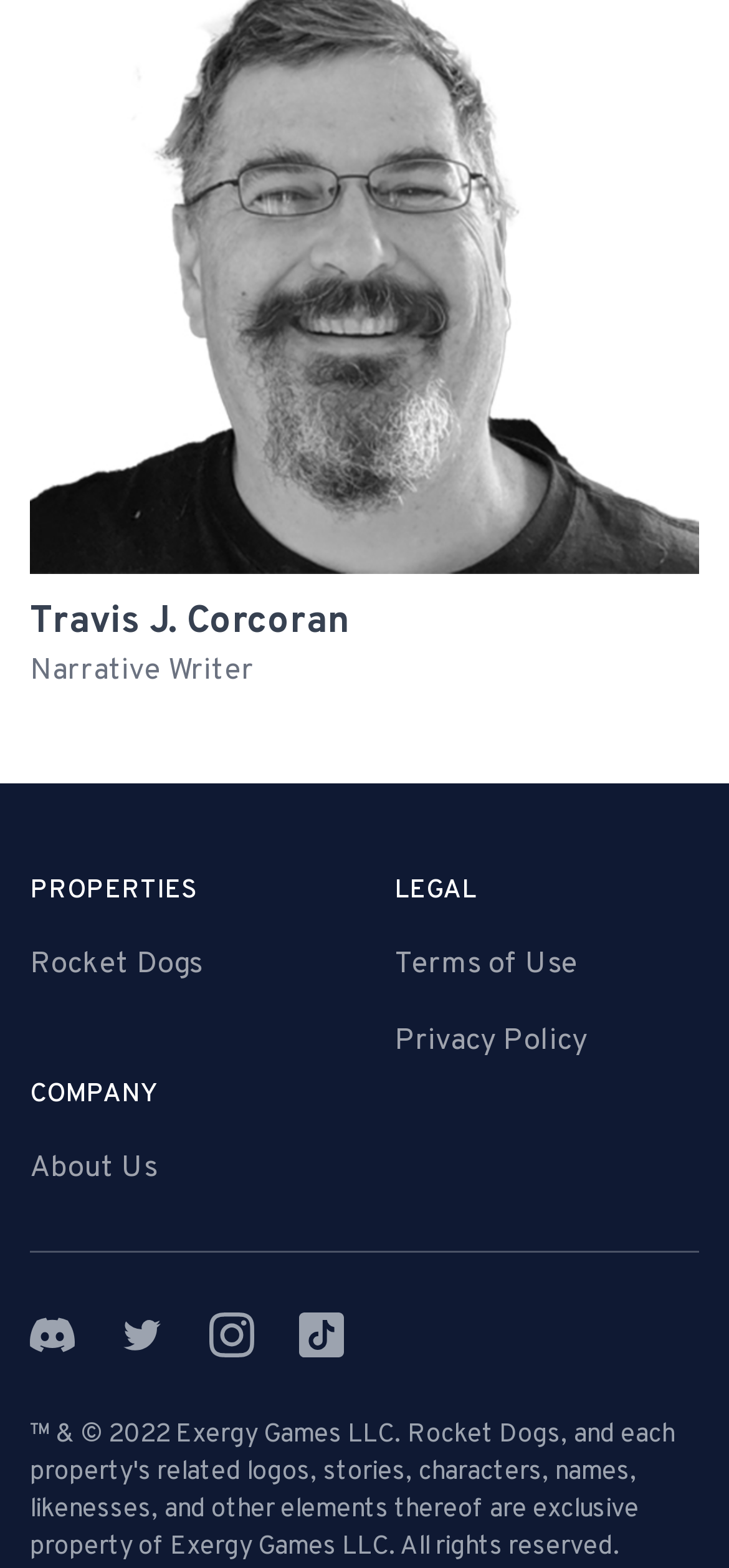Using the provided element description: "Terms of Use", identify the bounding box coordinates. The coordinates should be four floats between 0 and 1 in the order [left, top, right, bottom].

[0.541, 0.603, 0.792, 0.627]